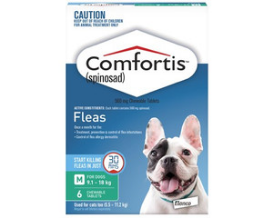Respond to the following question with a brief word or phrase:
What is the weight range of dogs this treatment is suitable for?

5-10 pounds